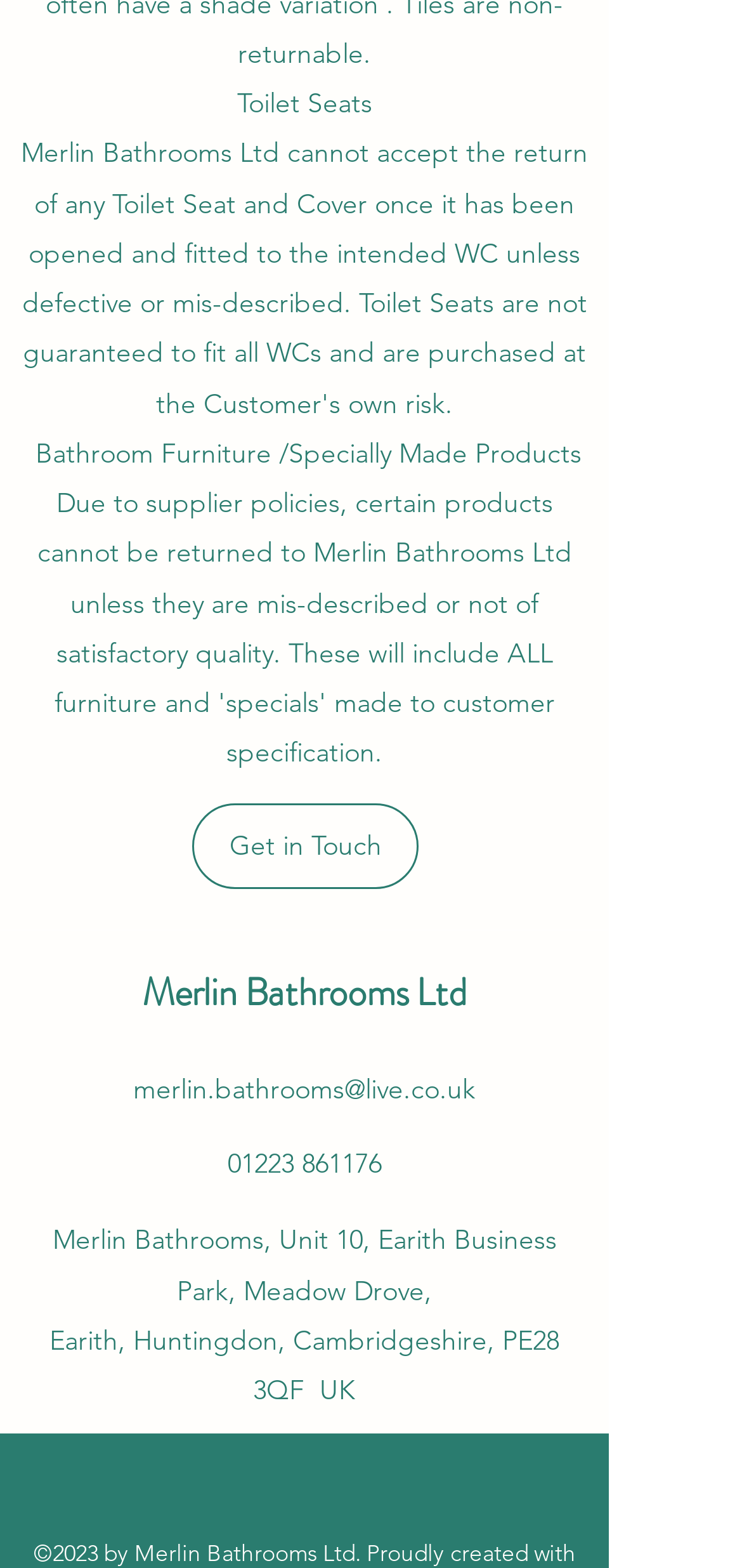Can you give a comprehensive explanation to the question given the content of the image?
What is the category of products?

The category of products can be inferred from the static text elements at the top of the page, which mention 'Toilet Seats' and 'Bathroom Furniture / Specially Made Products', indicating that the company deals with these types of products.